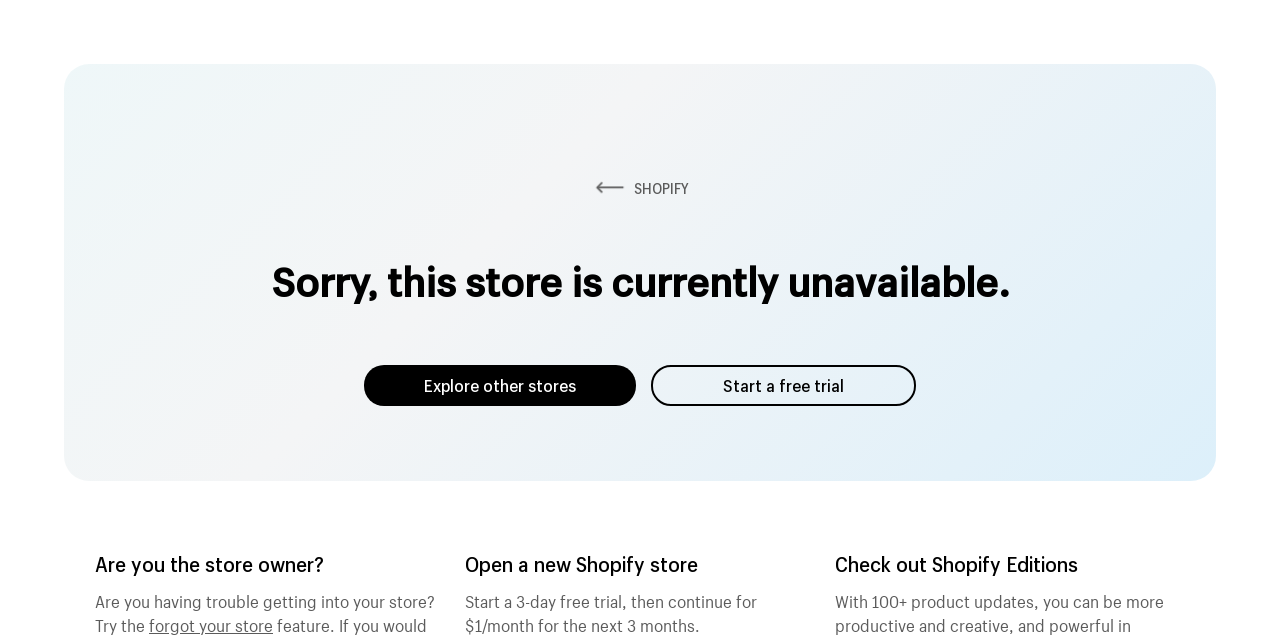What is the alternative to starting a new store?
Refer to the image and offer an in-depth and detailed answer to the question.

I inferred this answer by looking at the link 'Explore other stores' which suggests that instead of starting a new store, one can explore other existing stores.